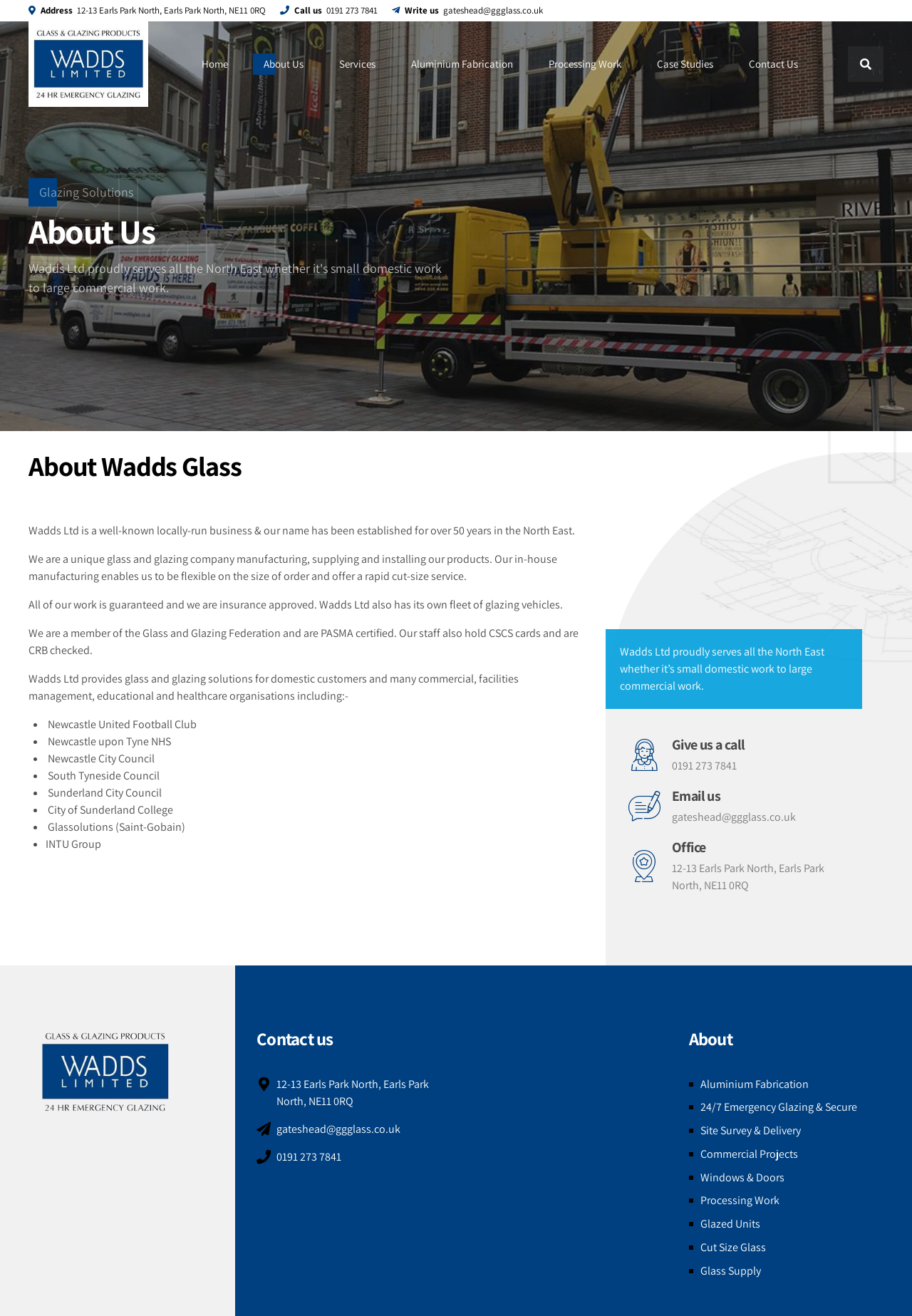Kindly determine the bounding box coordinates for the area that needs to be clicked to execute this instruction: "Click the 'About Us' link".

[0.289, 0.016, 0.333, 0.081]